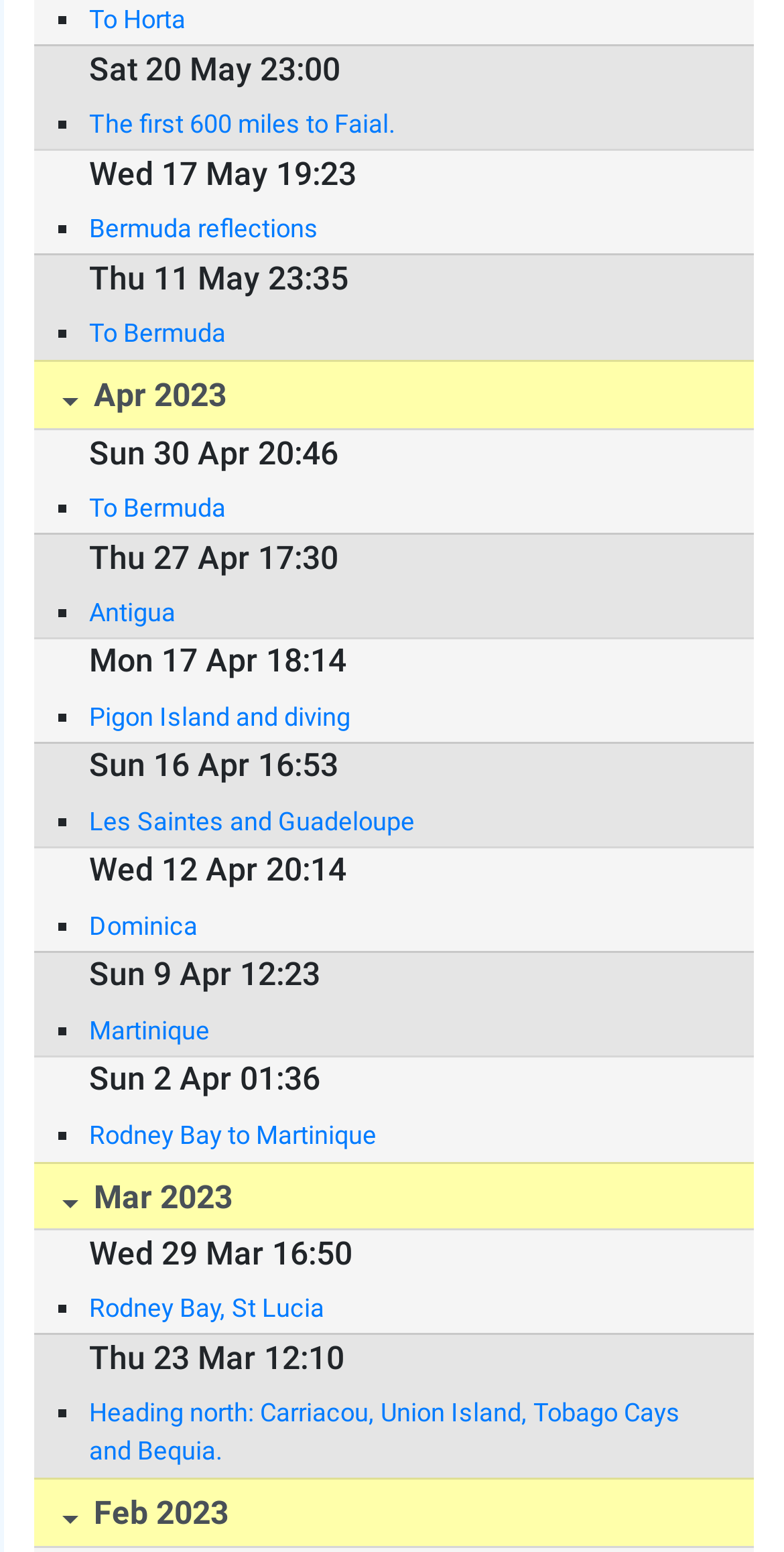From the element description Dominica, predict the bounding box coordinates of the UI element. The coordinates must be specified in the format (top-left x, top-left y, bottom-right x, bottom-right y) and should be within the 0 to 1 range.

[0.114, 0.584, 0.91, 0.609]